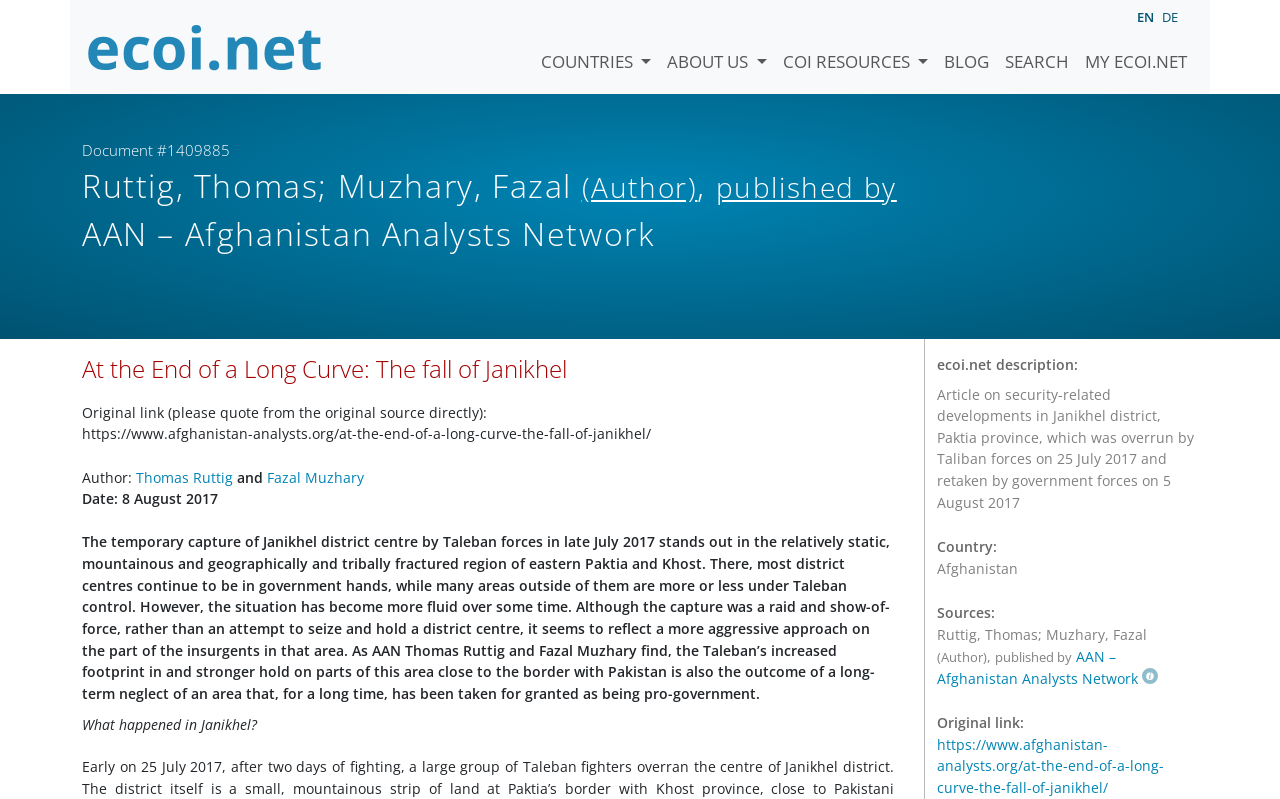Provide the bounding box coordinates of the HTML element described by the text: "Fazal Muzhary". The coordinates should be in the format [left, top, right, bottom] with values between 0 and 1.

[0.209, 0.585, 0.284, 0.609]